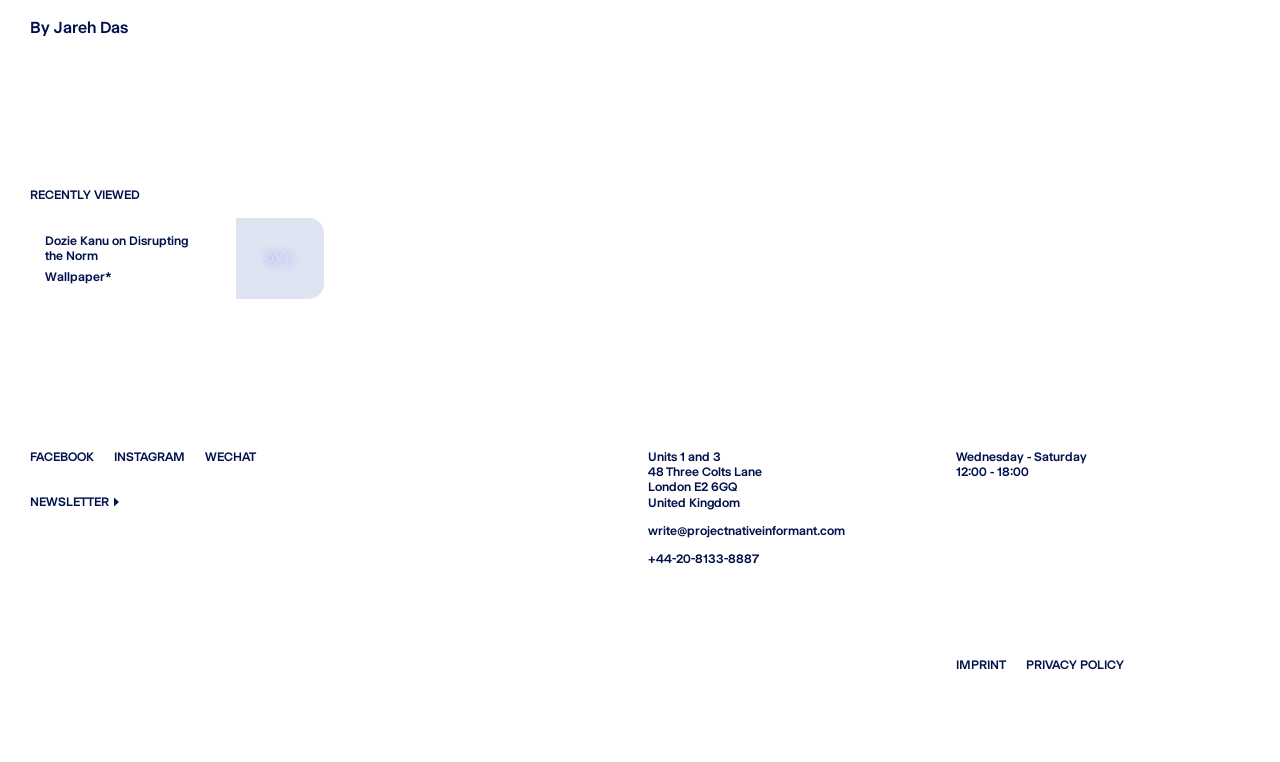What is the address of the location?
Please answer the question with a detailed and comprehensive explanation.

The address is mentioned in a series of static text elements, which together form the full address: 'Units 1 and 3', '48 Three Colts Lane', 'London E2 6GQ', and 'United Kingdom'.